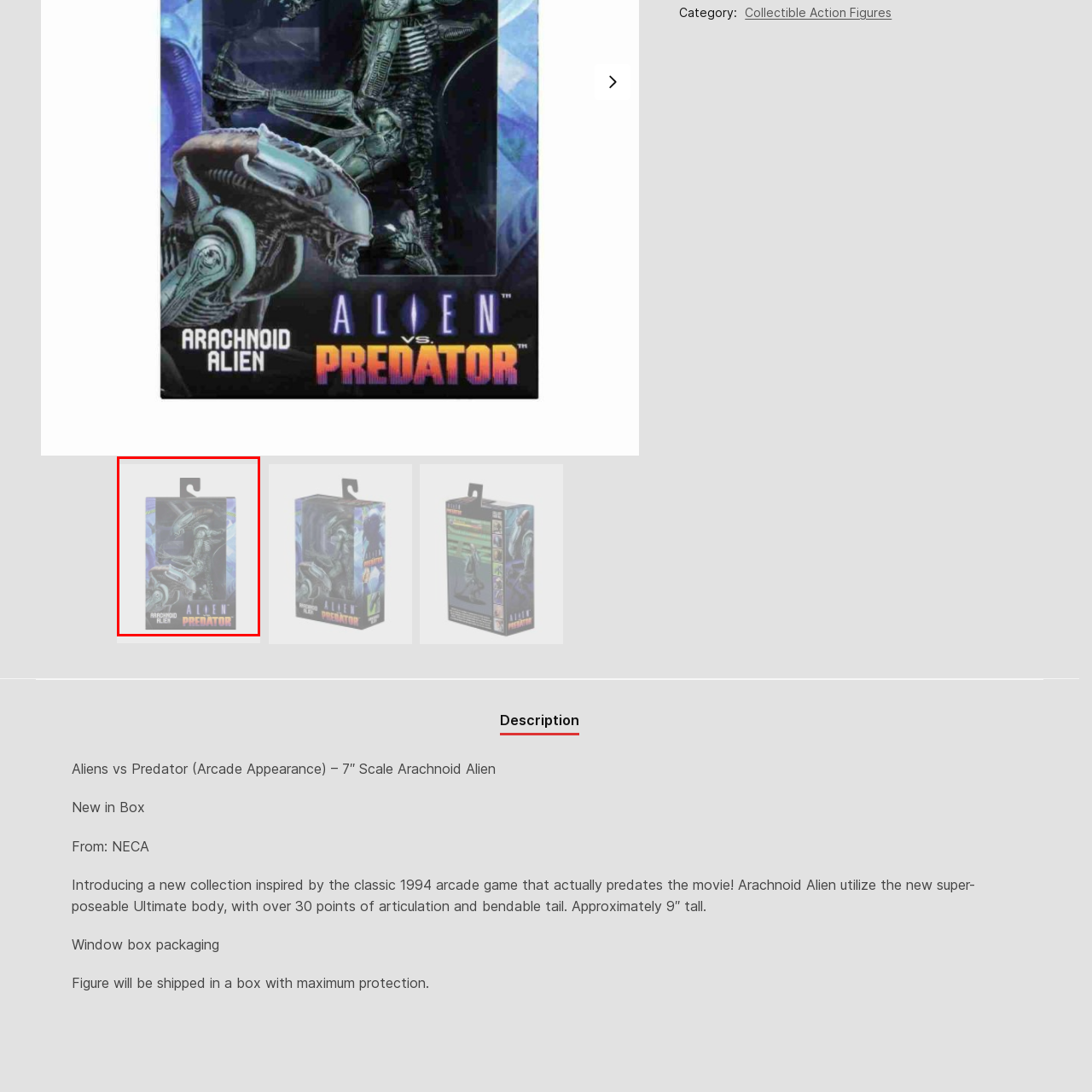Examine the area surrounded by the red box and describe it in detail.

The image showcases the packaging of a collectible toy figure: the Arachnoid Alien from the "Aliens vs. Predator" franchise. This figure stands at approximately 7 inches tall and is part of a new collection inspired by the classic 1994 arcade game that predates the movie series. The packaging highlights its design, featuring advanced articulation with over 30 points of movement and a bendable tail, capturing the essence of the alien character. The window box design not only protects the figure but also allows for a clear view of its detailed features. The product is manufactured by NECA and comes "New in Box," ensuring it maintains its collectible integrity. This item is ideal for fans of the series and collectors alike, offering a glimpse into the rich lore of the "Aliens vs. Predator" universe.